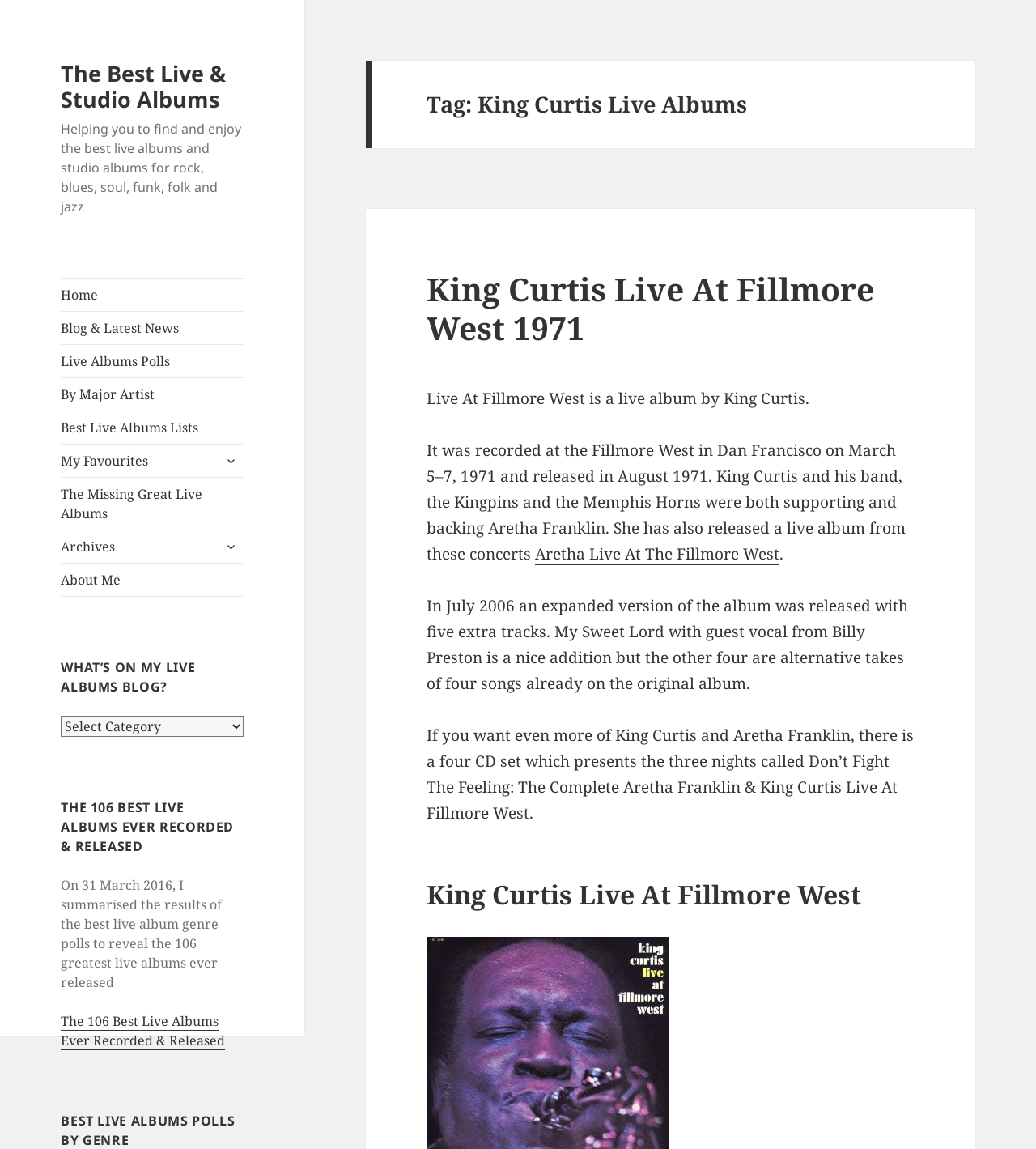Point out the bounding box coordinates of the section to click in order to follow this instruction: "Click on the 'The 106 Best Live Albums Ever Recorded & Released' link".

[0.059, 0.881, 0.217, 0.914]